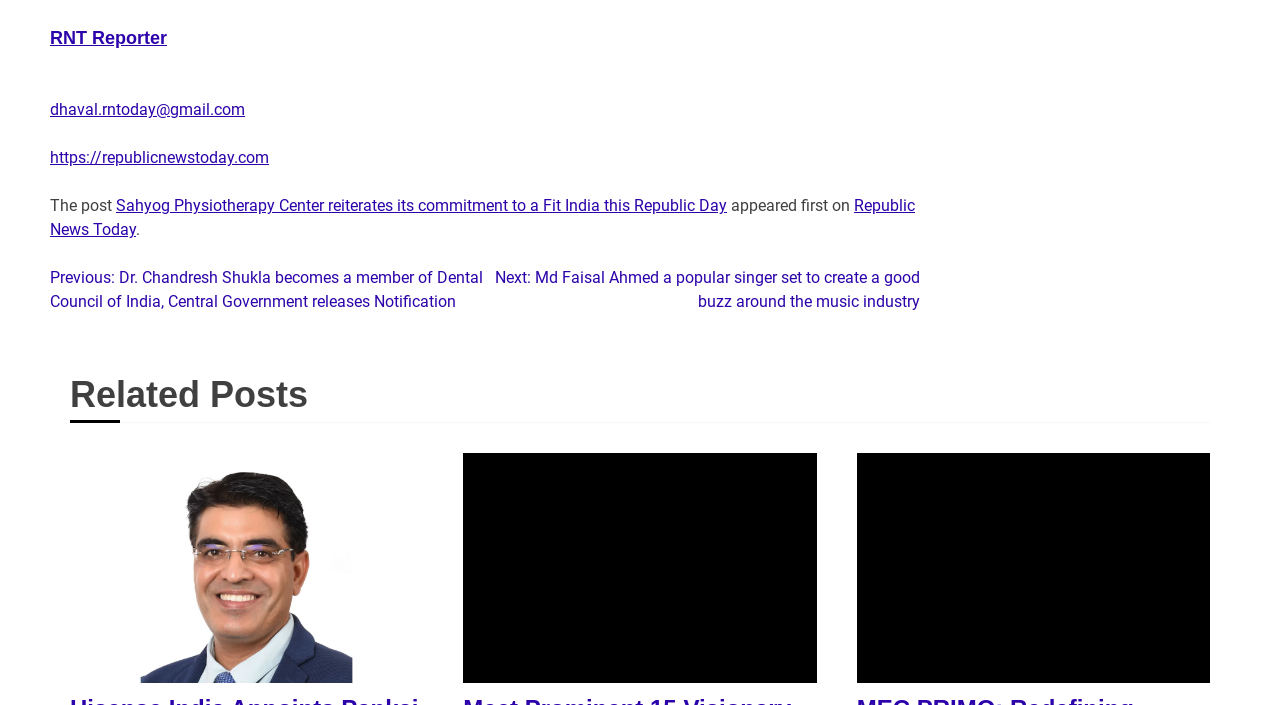Identify the bounding box of the UI element that matches this description: "Republic News Today".

[0.039, 0.278, 0.715, 0.339]